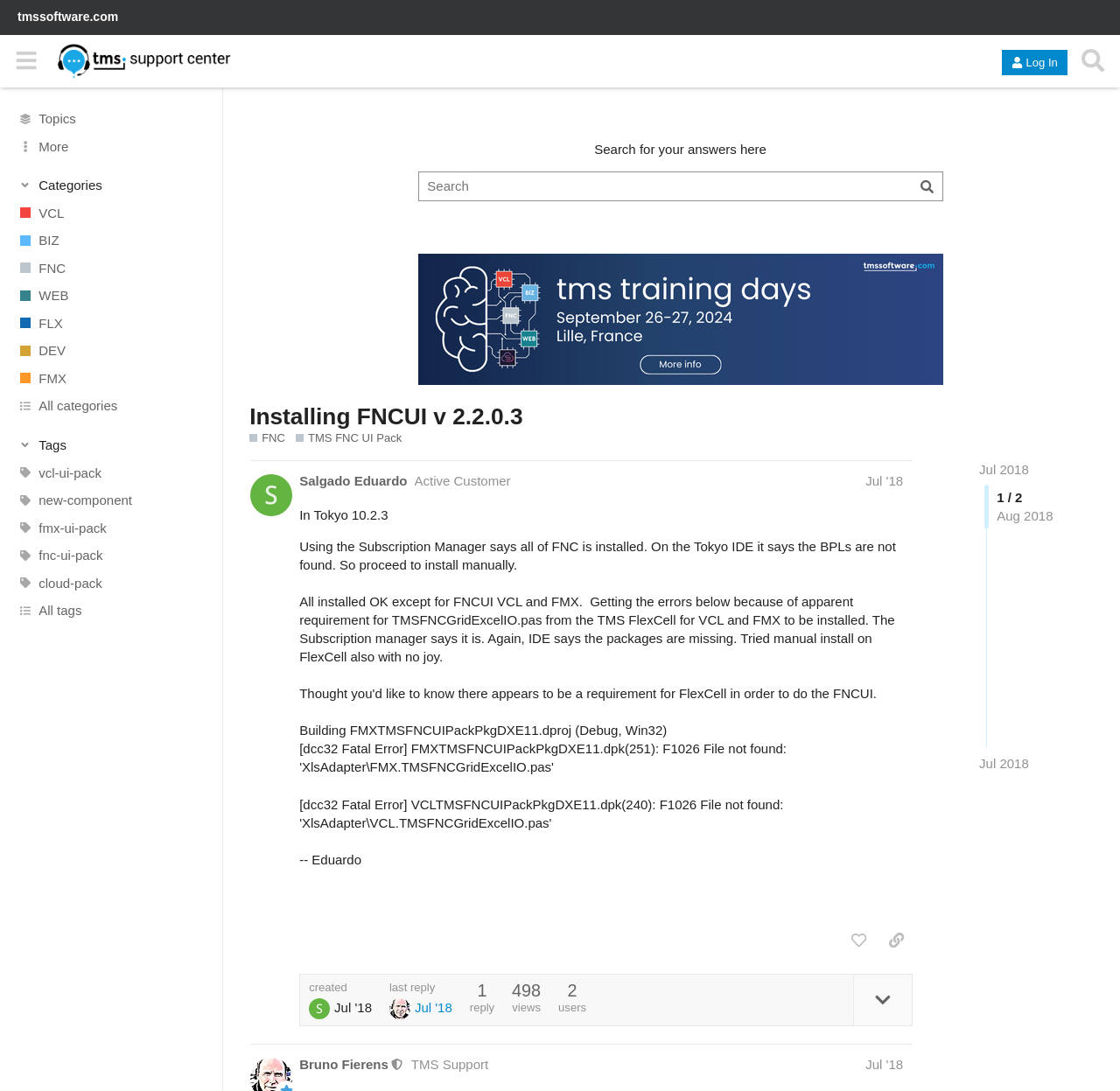Kindly determine the bounding box coordinates for the clickable area to achieve the given instruction: "Search for your answers here".

[0.373, 0.157, 0.842, 0.184]